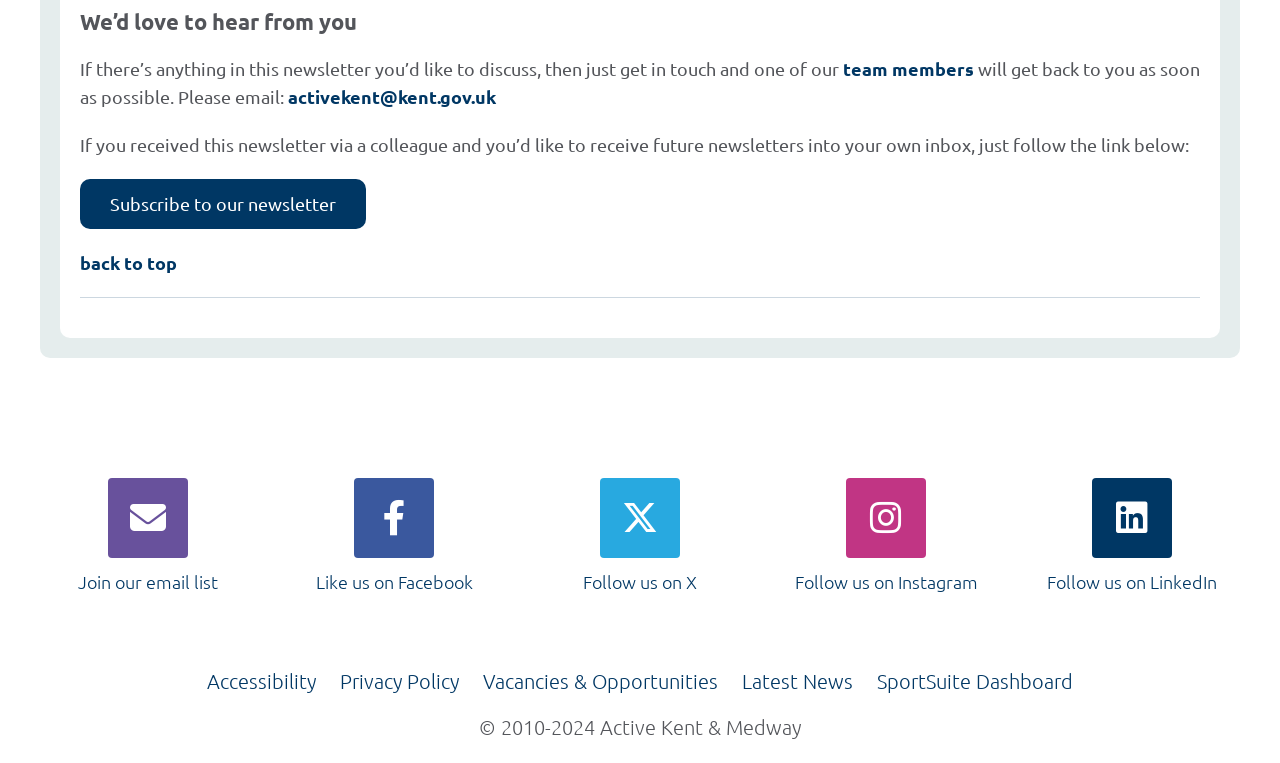What is the copyright year range?
Using the information from the image, answer the question thoroughly.

I found the copyright year range by looking at the text content of the StaticText element with the OCR text '© 2010-2024 Active Kent & Medway' which is located at the coordinates [0.374, 0.937, 0.626, 0.968]. This text indicates the copyright year range for Active Kent & Medway.